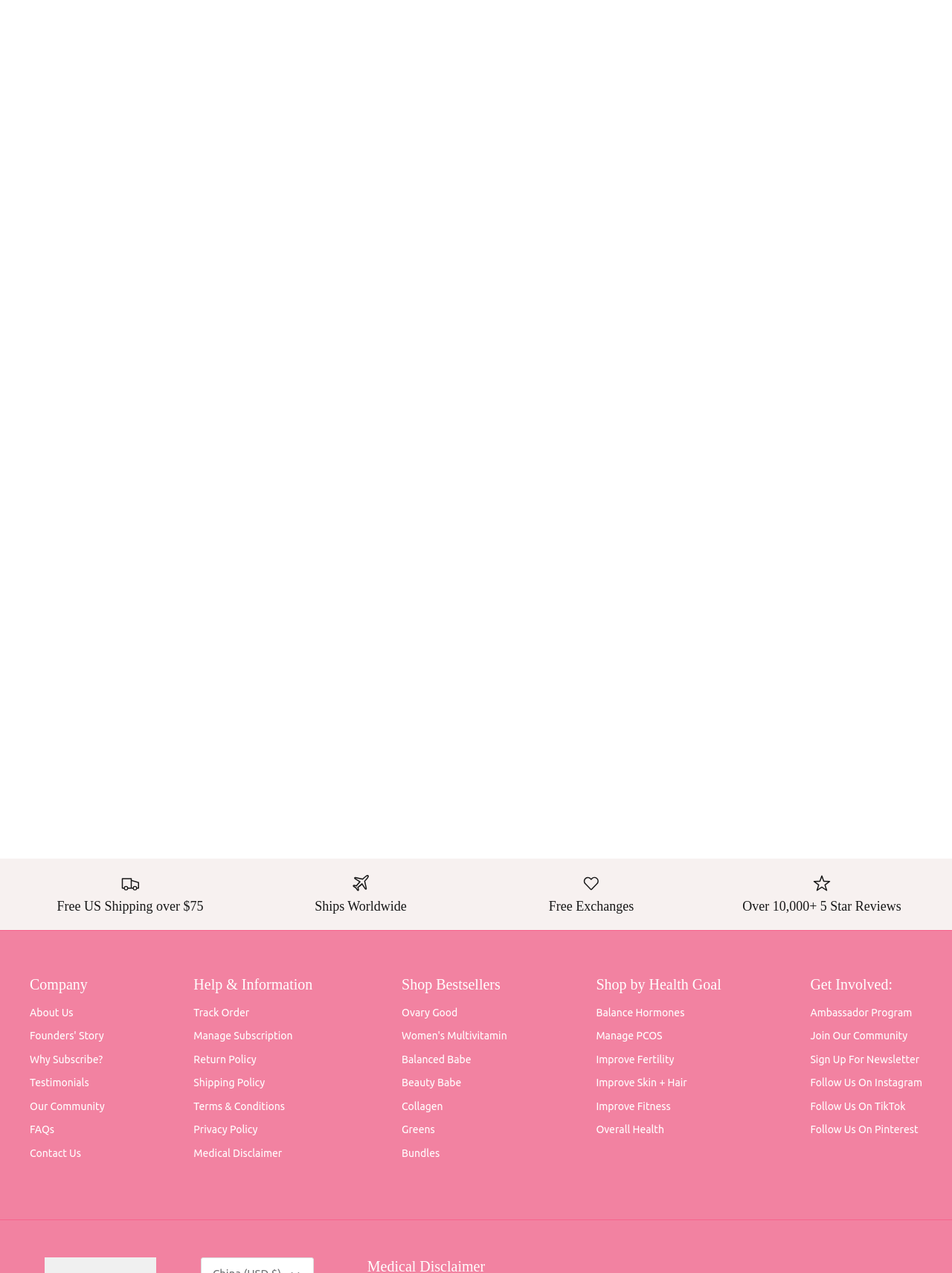Please determine the bounding box coordinates of the element's region to click for the following instruction: "Learn about Free US Shipping over $75".

[0.023, 0.706, 0.25, 0.718]